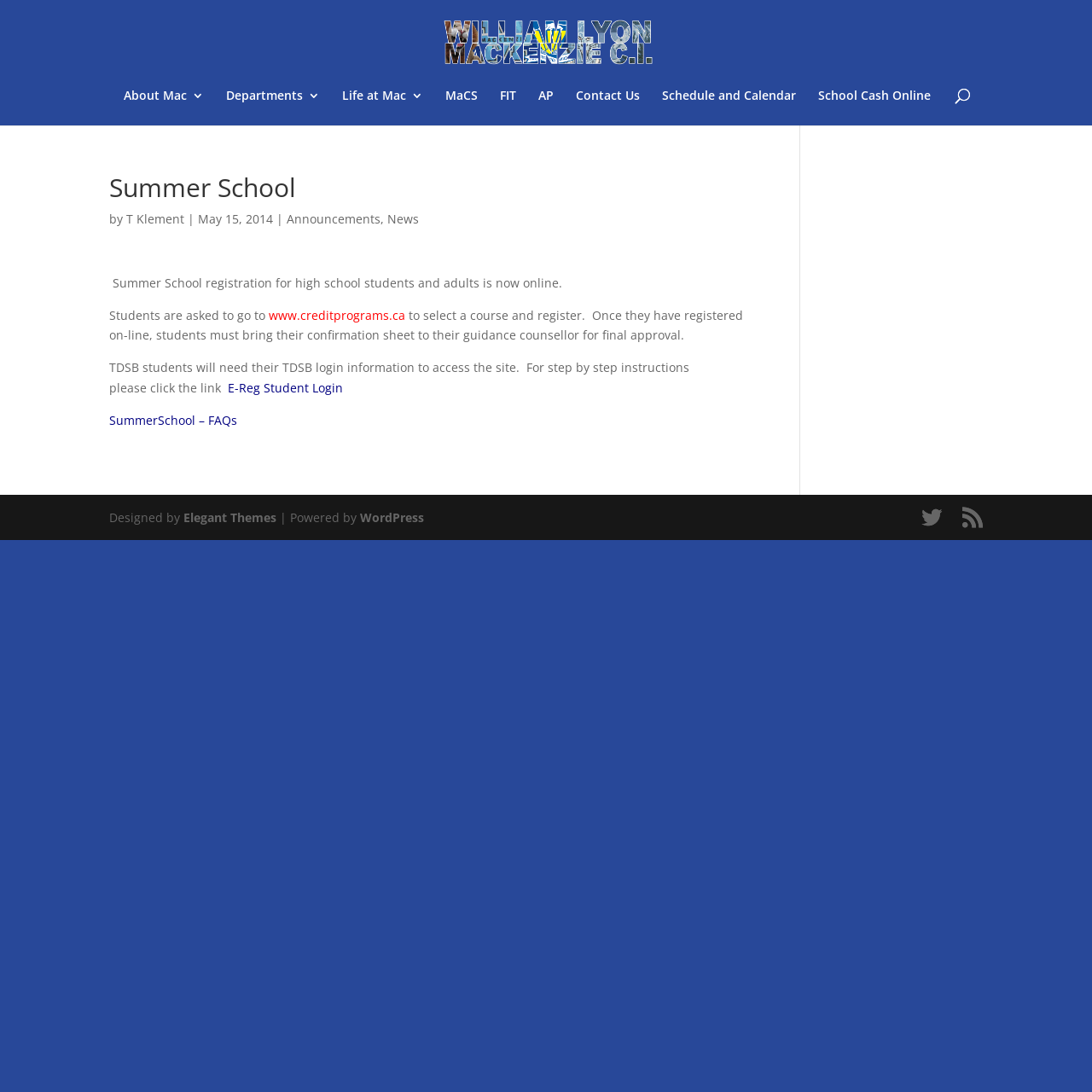What is the purpose of the Summer School registration?
Using the details shown in the screenshot, provide a comprehensive answer to the question.

I found the answer by reading the text on the webpage, which states 'Students are asked to go to www.creditprograms.ca to select a course and register.' This implies that the purpose of the Summer School registration is to select a course and register.